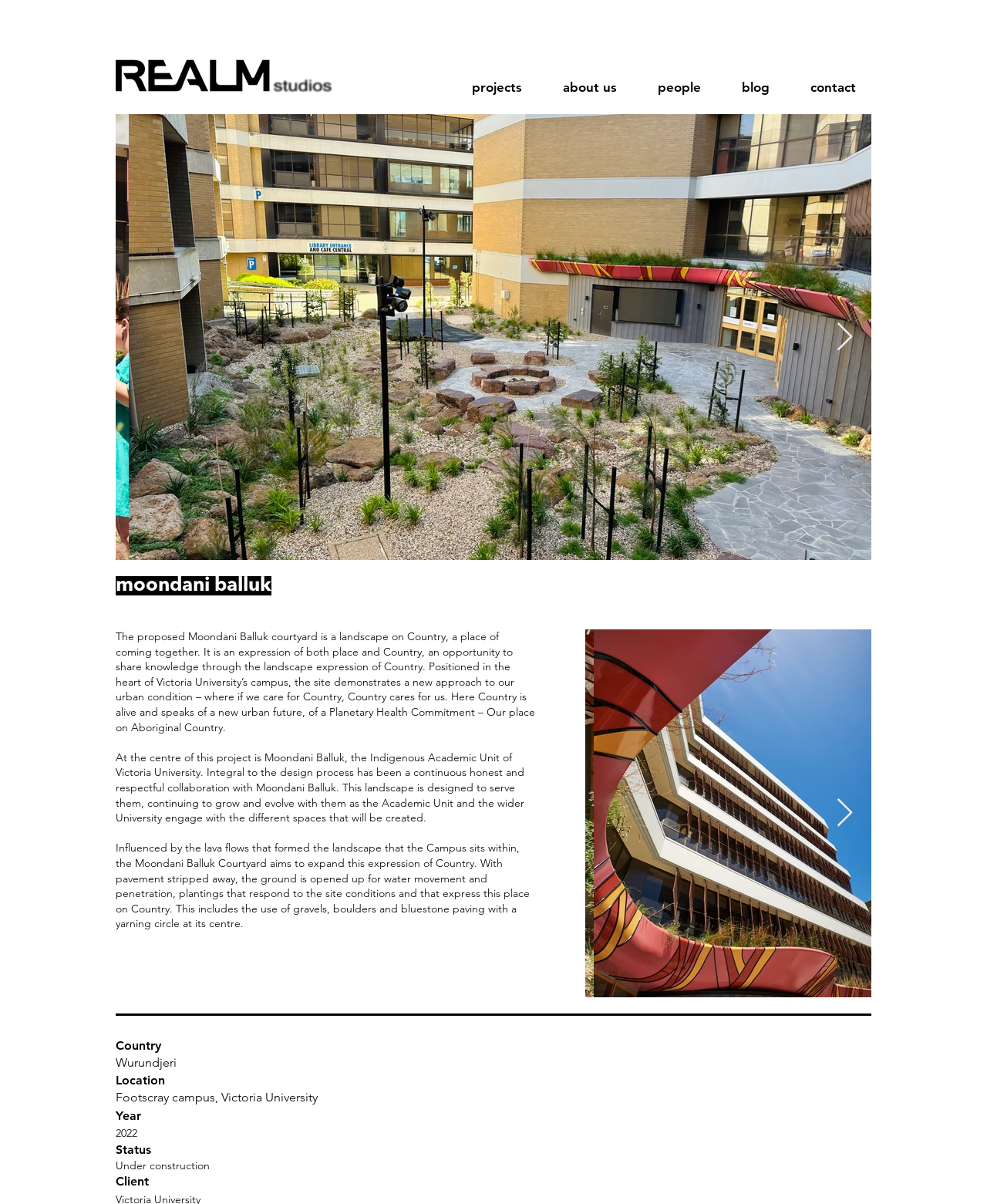Give a short answer to this question using one word or a phrase:
What is the name of the Indigenous Academic Unit?

Moondani Balluk